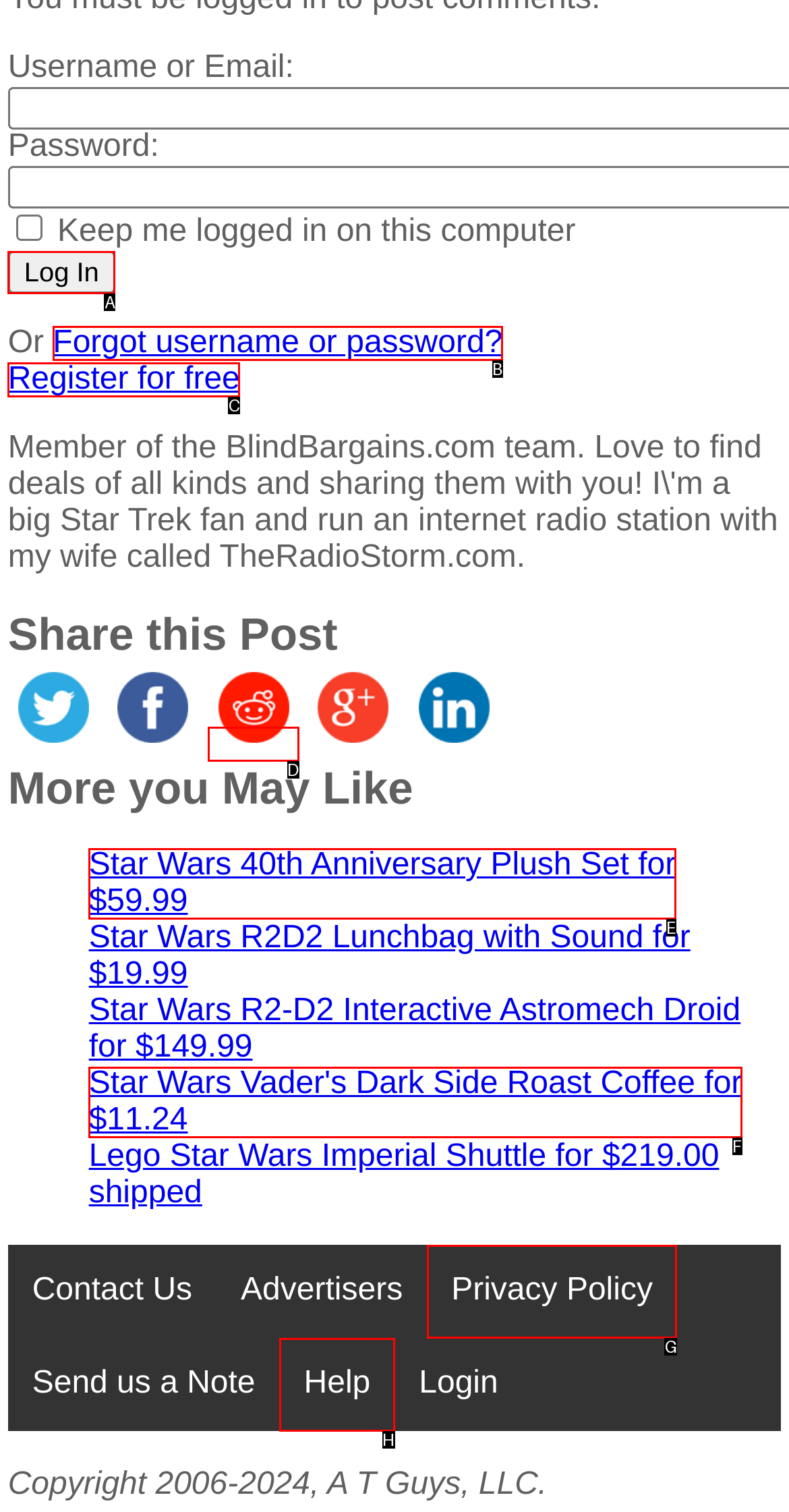Please determine which option aligns with the description: Privacy Policy. Respond with the option’s letter directly from the available choices.

G